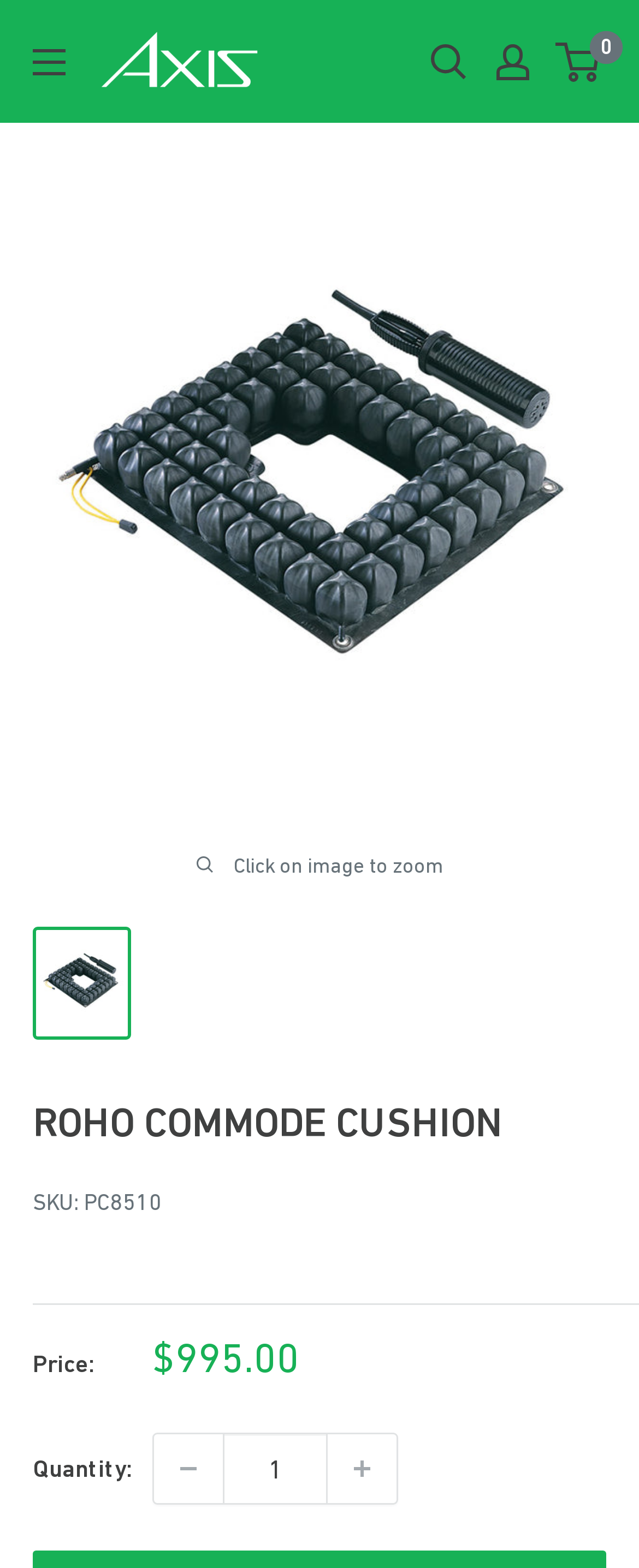Determine the bounding box coordinates of the clickable element to achieve the following action: 'View my account'. Provide the coordinates as four float values between 0 and 1, formatted as [left, top, right, bottom].

[0.777, 0.028, 0.828, 0.051]